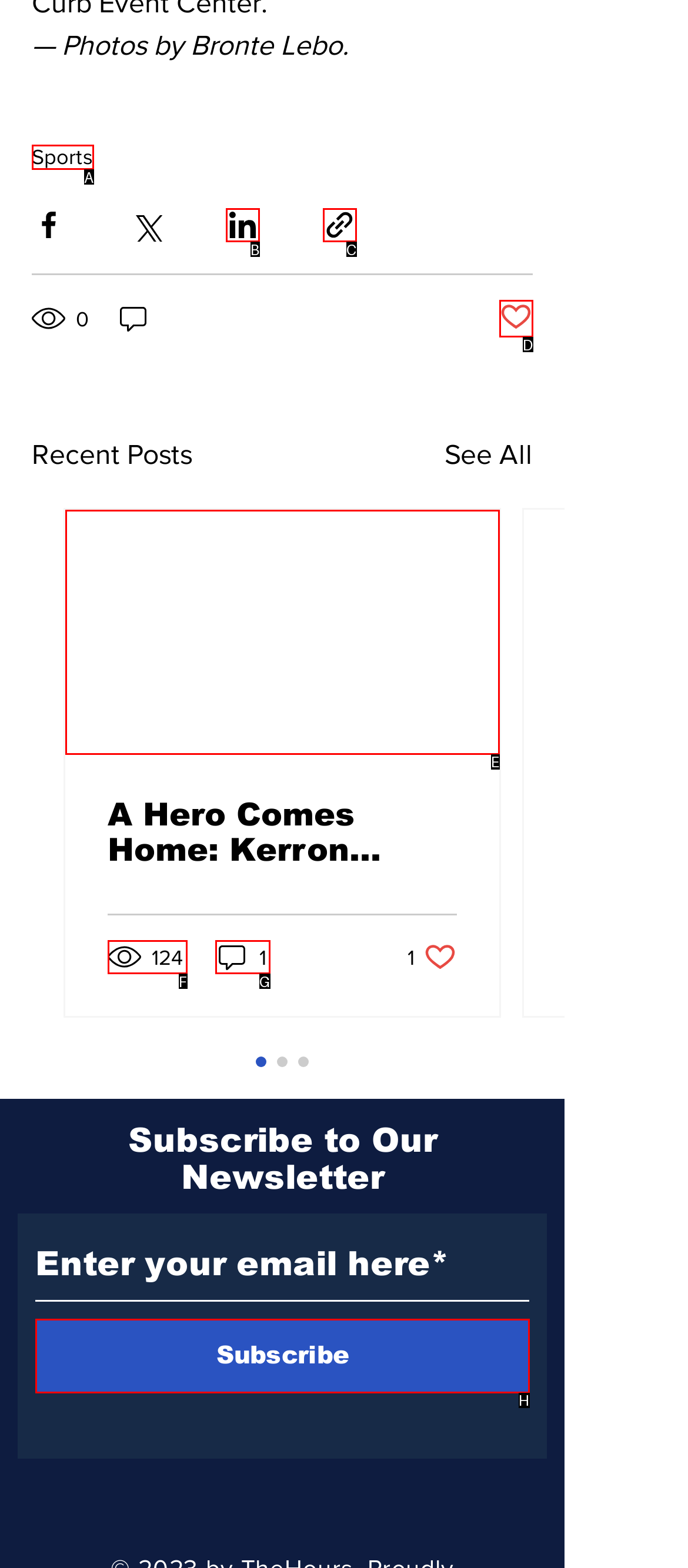Which lettered option matches the following description: Beasiswa Hongkong
Provide the letter of the matching option directly.

None